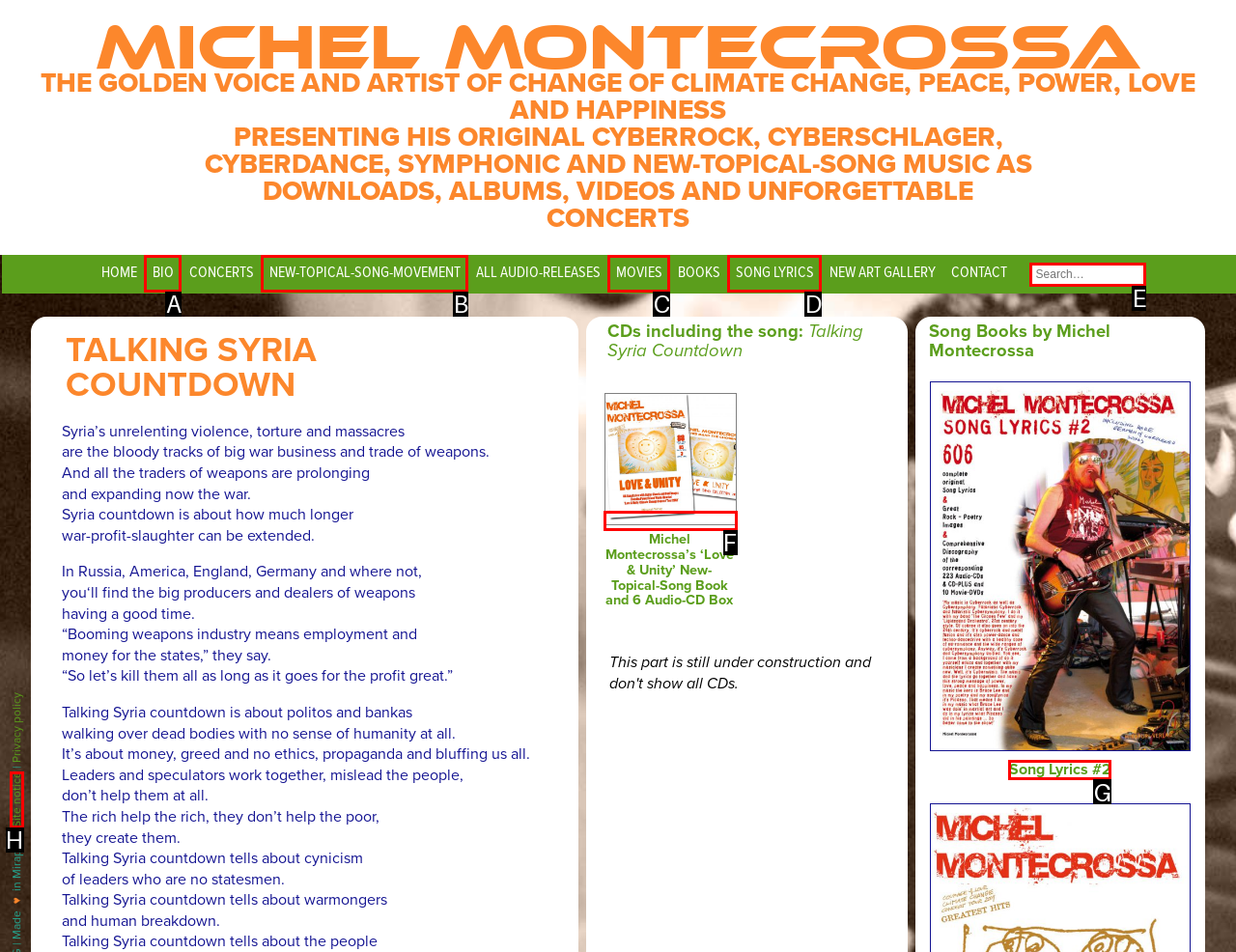Determine which HTML element should be clicked to carry out the following task: Check out the 'Song Lyrics #2' Respond with the letter of the appropriate option.

G